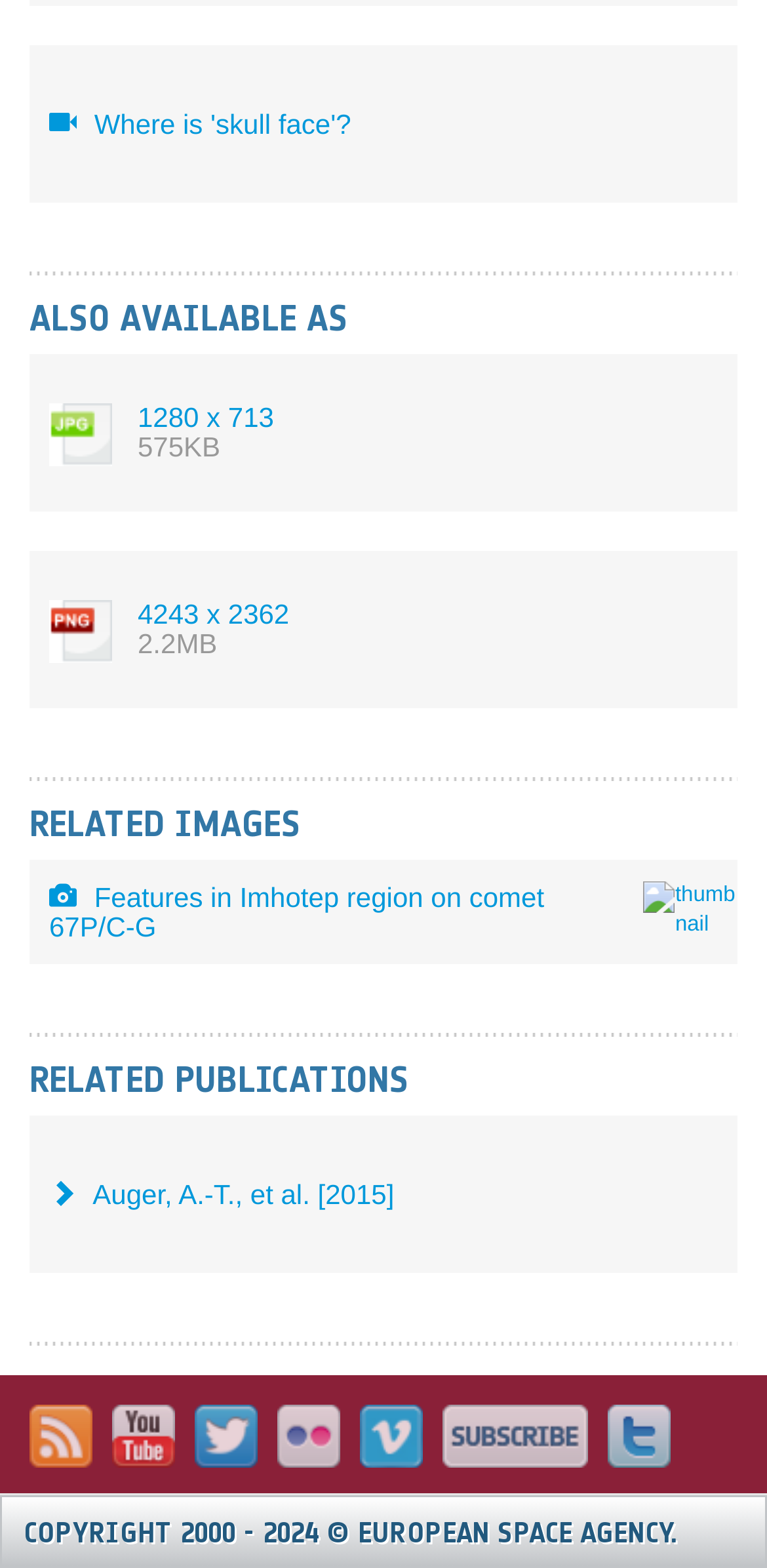Please find the bounding box coordinates of the element that you should click to achieve the following instruction: "View features in Imhotep region on comet 67P/C-G". The coordinates should be presented as four float numbers between 0 and 1: [left, top, right, bottom].

[0.038, 0.548, 0.962, 0.615]